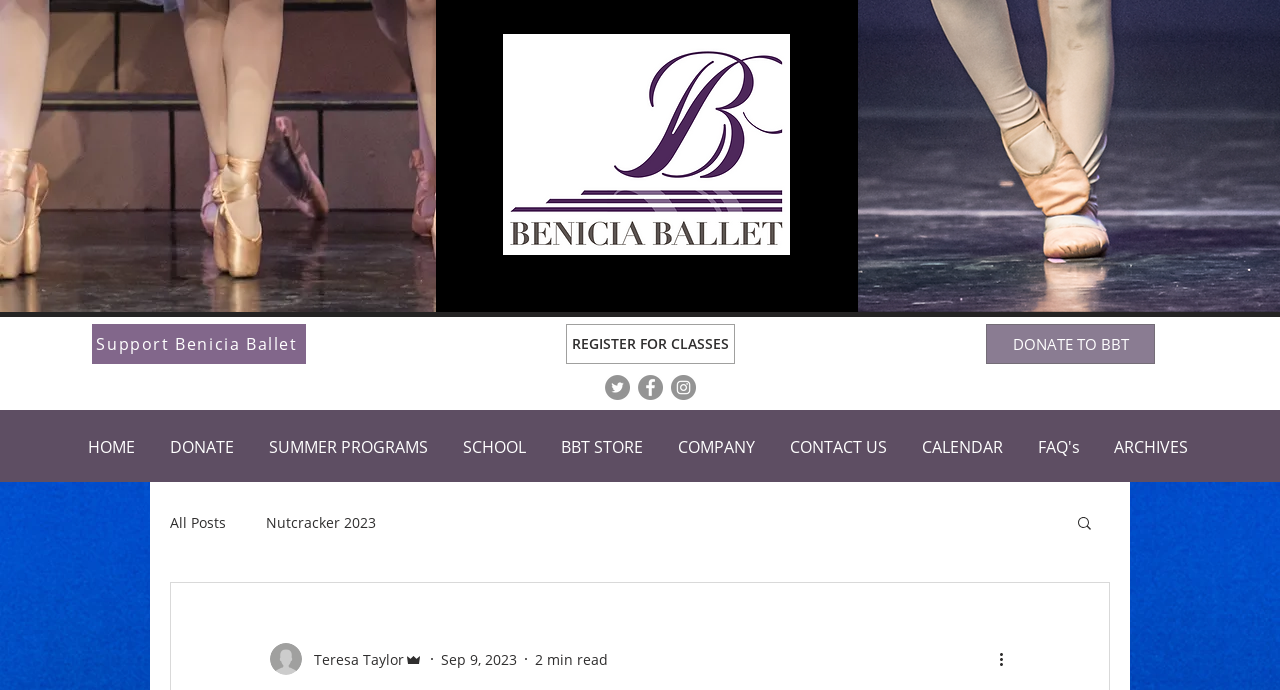Locate the bounding box coordinates of the element that should be clicked to fulfill the instruction: "View community content".

None